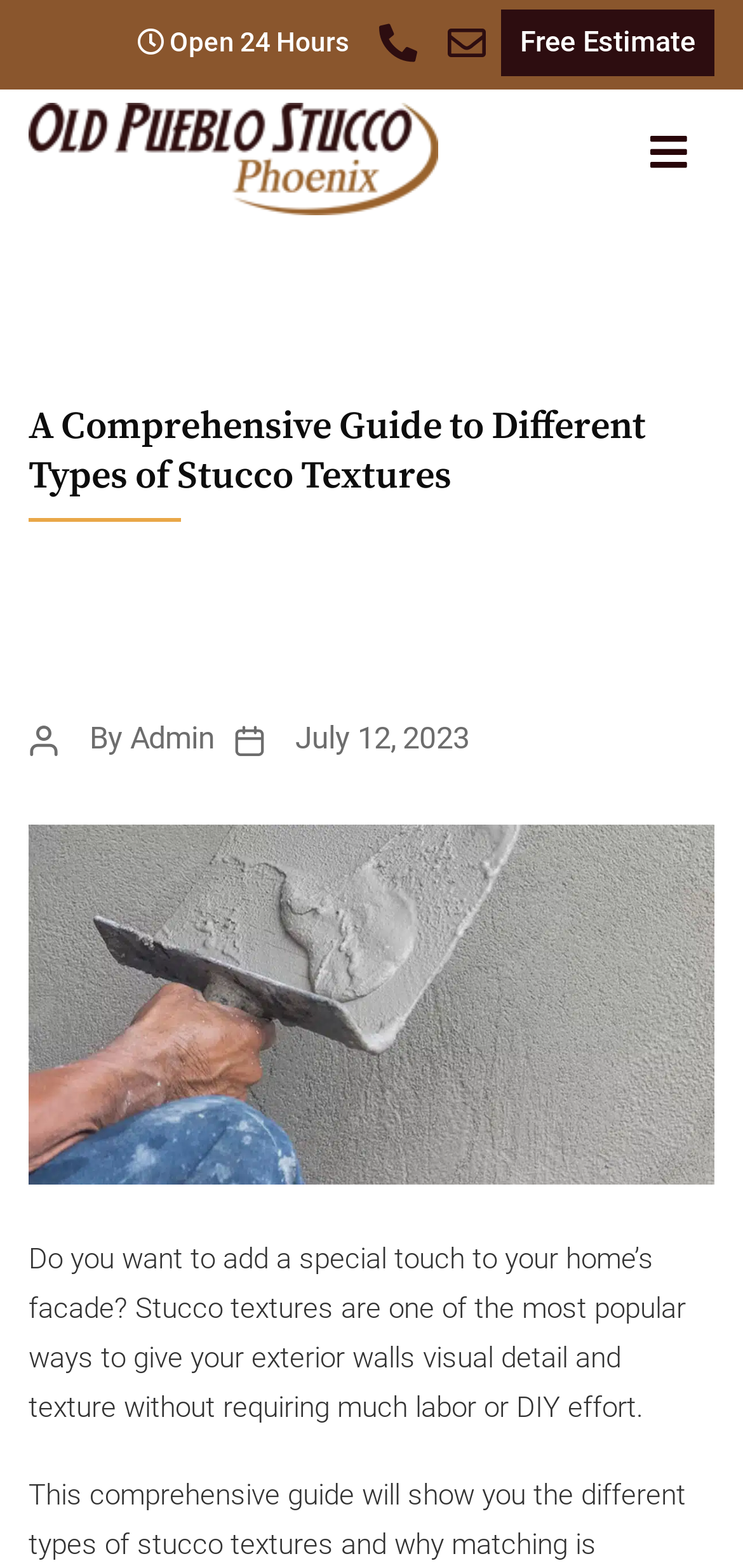What is the topic of the article? Look at the image and give a one-word or short phrase answer.

Stucco textures